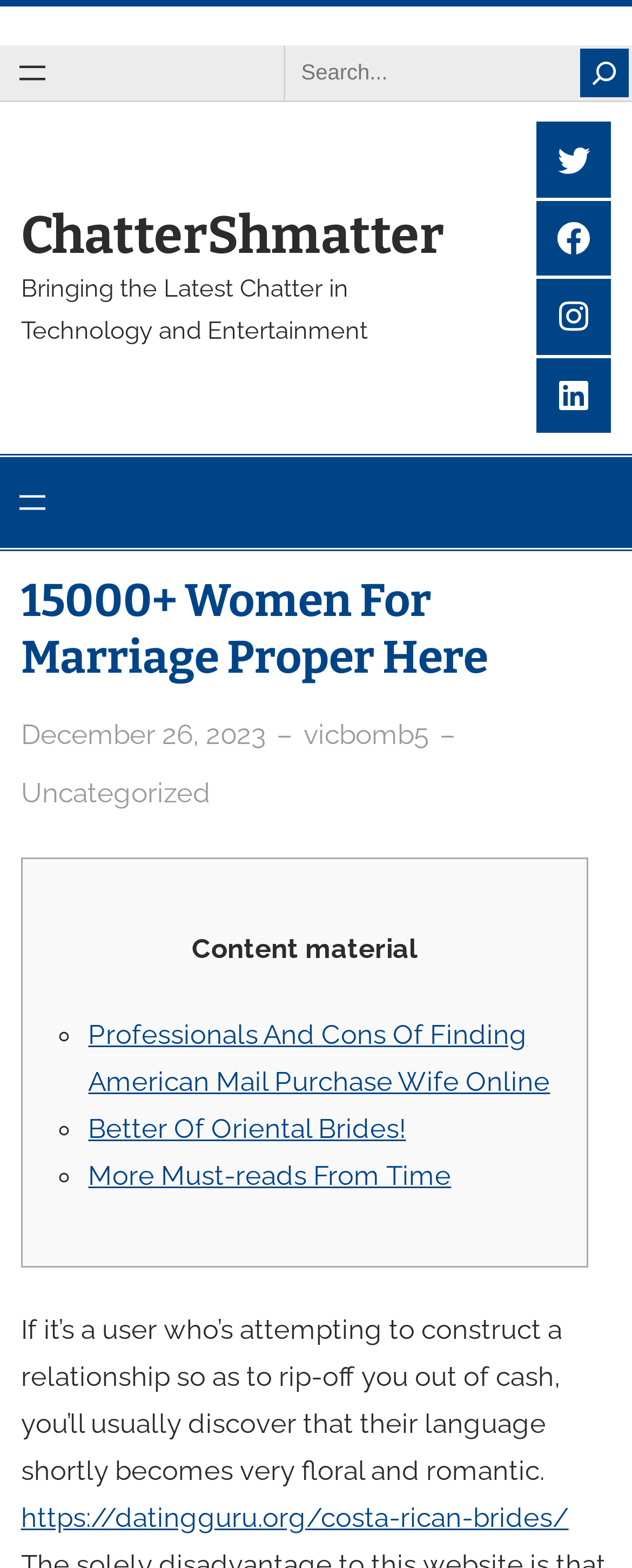What is the author's name?
Use the screenshot to answer the question with a single word or phrase.

vicbomb5